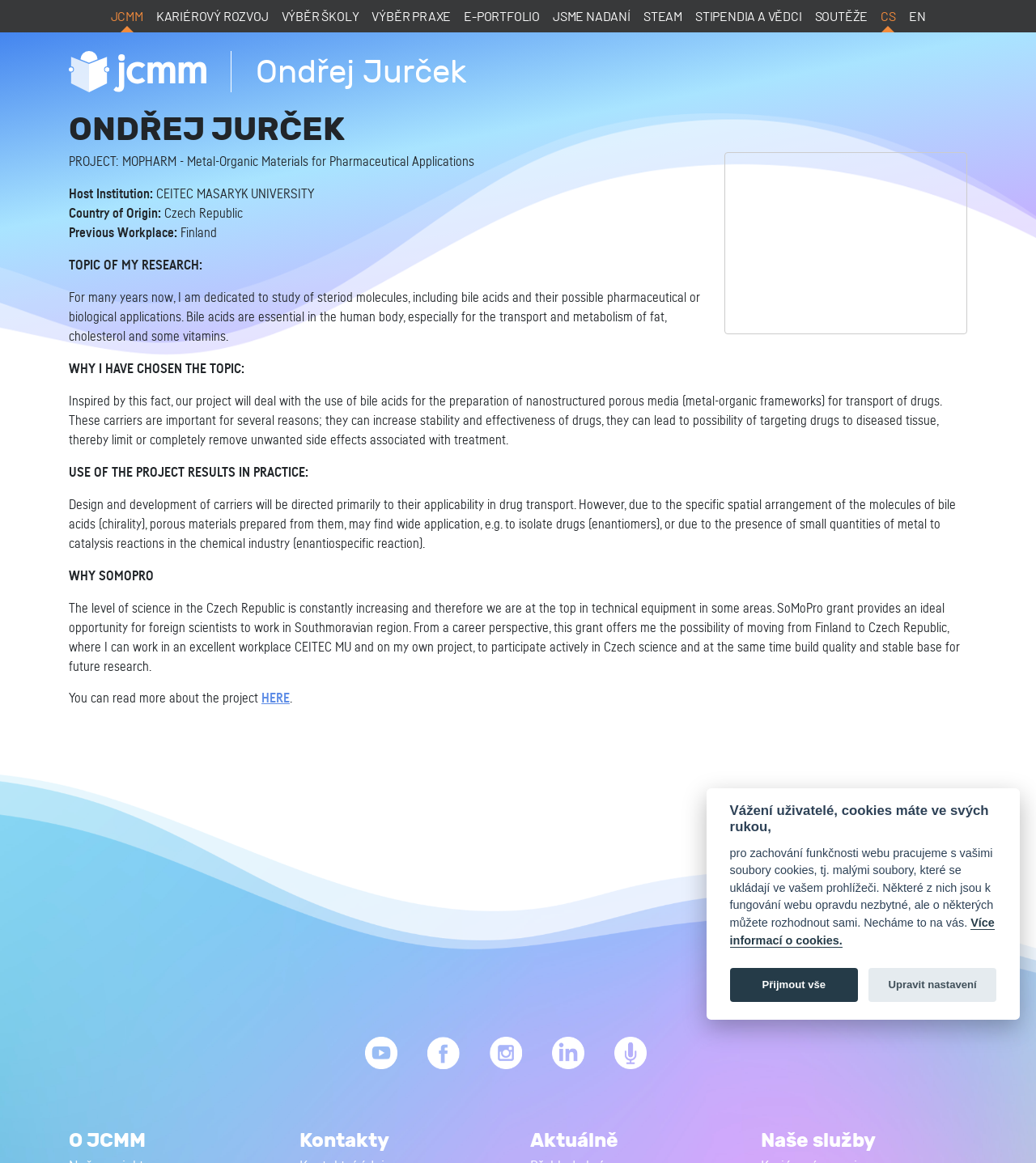Specify the bounding box coordinates of the region I need to click to perform the following instruction: "Click the JCMM link". The coordinates must be four float numbers in the range of 0 to 1, i.e., [left, top, right, bottom].

[0.101, 0.0, 0.144, 0.028]